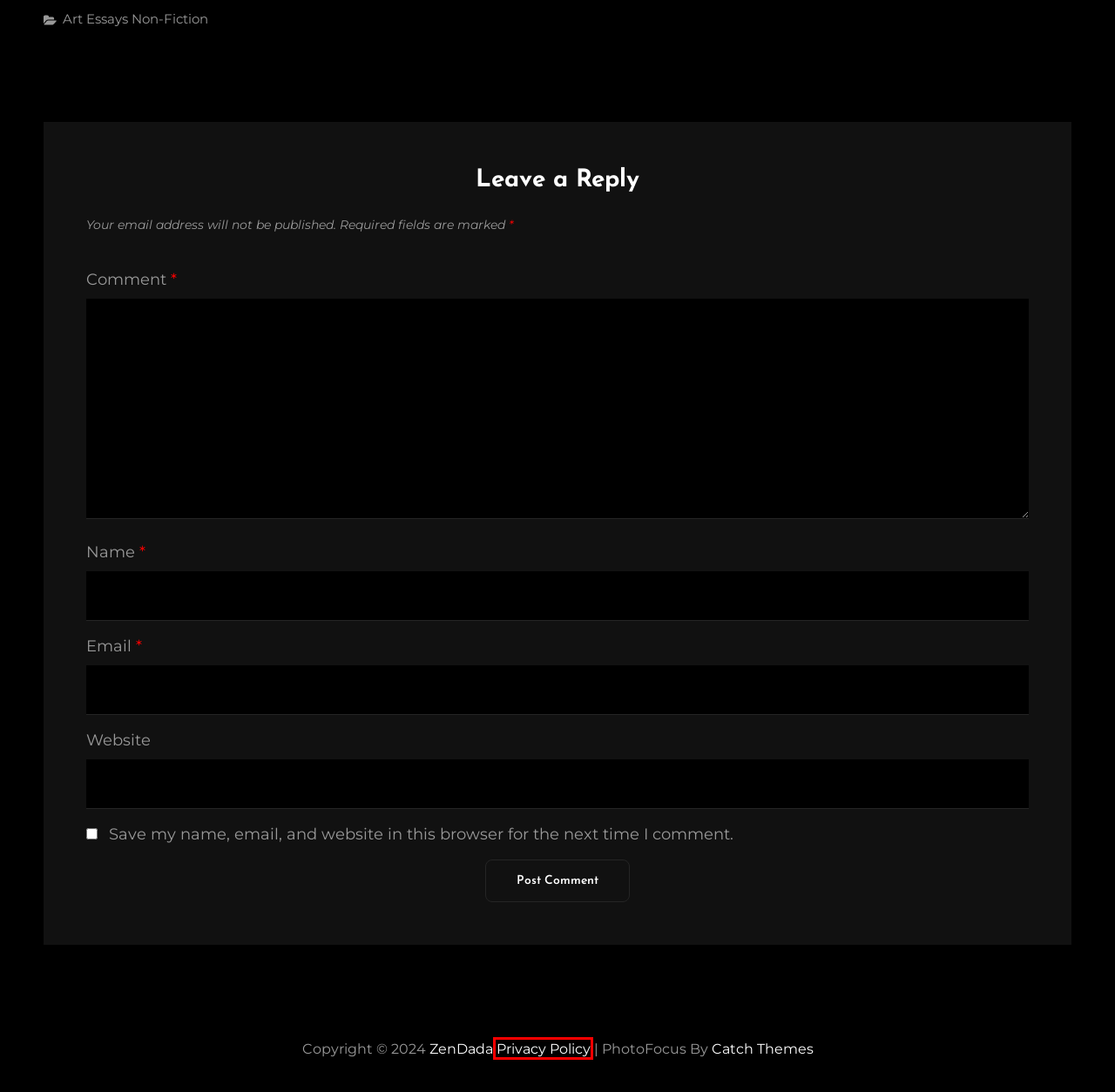Examine the screenshot of a webpage with a red bounding box around a specific UI element. Identify which webpage description best matches the new webpage that appears after clicking the element in the red bounding box. Here are the candidates:
A. Photography Archives - ZenDada
B. Collages Archives - ZenDada
C. Media Archives - ZenDada
D. Abolish Derivative Populist Culture - ZenDada
E. Privacy Policy - ZenDada
F. Audio Archives - ZenDada
G. Valery Oisteanu, Zen Dadaist - ZenDada
H. eBooks Archives - ZenDada

E